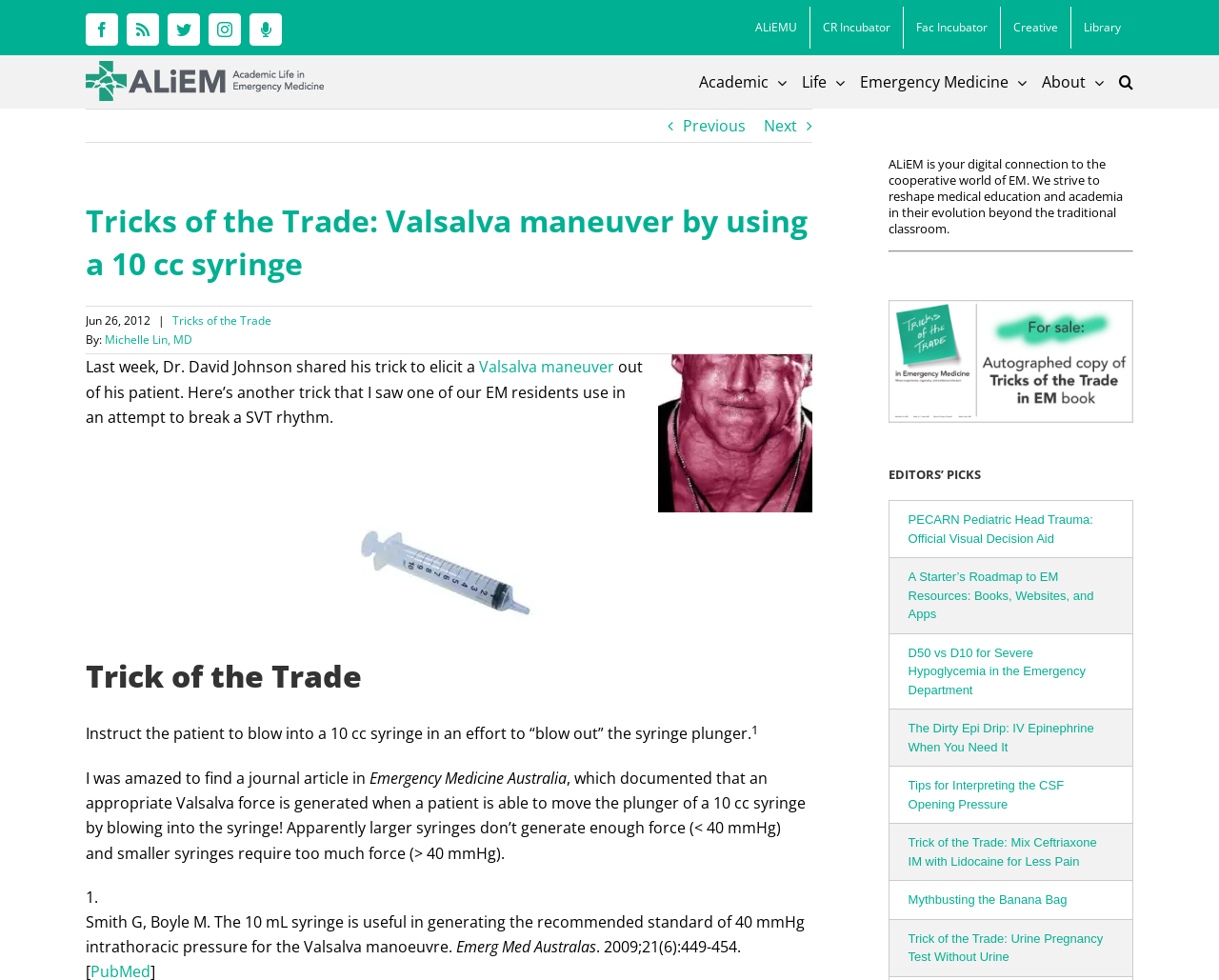What is the recommended standard of intrathoracic pressure for the Valsalva maneuver?
Make sure to answer the question with a detailed and comprehensive explanation.

According to the article, the recommended standard of intrathoracic pressure for the Valsalva maneuver is 40 mmHg, as documented in a journal article in Emergency Medicine Australia.